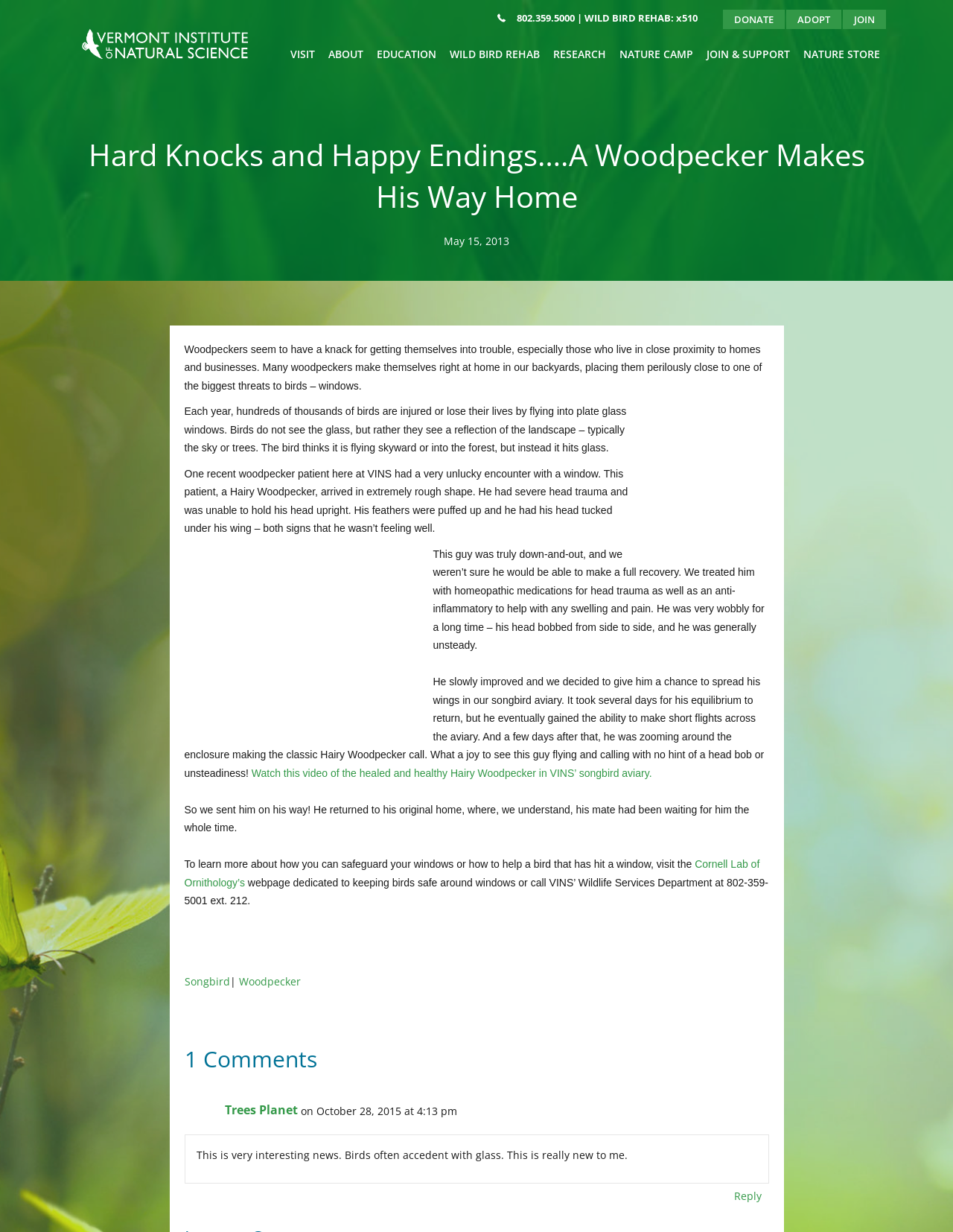Detail the features and information presented on the webpage.

This webpage is about a nature blog, specifically a story about a woodpecker's journey and recovery from a window collision. At the top of the page, there is a navigation menu with links to "Support Menu" and "Main Menu", which contain various links to different sections of the website. Below the navigation menu, there is a heading that reads "Hard Knocks and Happy Endings….A Woodpecker Makes His Way Home".

The main content of the page is divided into several sections. The first section describes the problem of woodpeckers getting into trouble, especially those living near homes and businesses. There is a link to a webpage in this section, but it does not contain any text. Below this section, there is a paragraph of text that explains how birds, including woodpeckers, often collide with windows because they see a reflection of the landscape and think they are flying into the sky or trees.

The next section tells the story of a Hairy Woodpecker that was brought to a wildlife rehabilitation center after colliding with a window. The bird had severe head trauma and was unable to hold its head upright. There are two images in this section, one of the woodpecker's initial condition and another of its recovery. The text describes the treatment the bird received and its gradual improvement, eventually being able to fly and make its classic call.

The story continues with the woodpecker's release back into the wild, where it was reunited with its mate. There is a link to a video of the healed woodpecker in a songbird aviary. The final section of the page provides information on how to safeguard windows to prevent bird collisions and links to a webpage with more information.

At the bottom of the page, there is a section with a heading that reads "1 Comments", which contains a single comment from a user named "Trees Planet" and a link to reply to the comment. There are also links to related topics, such as "Songbird" and "Woodpecker", at the bottom of the page.